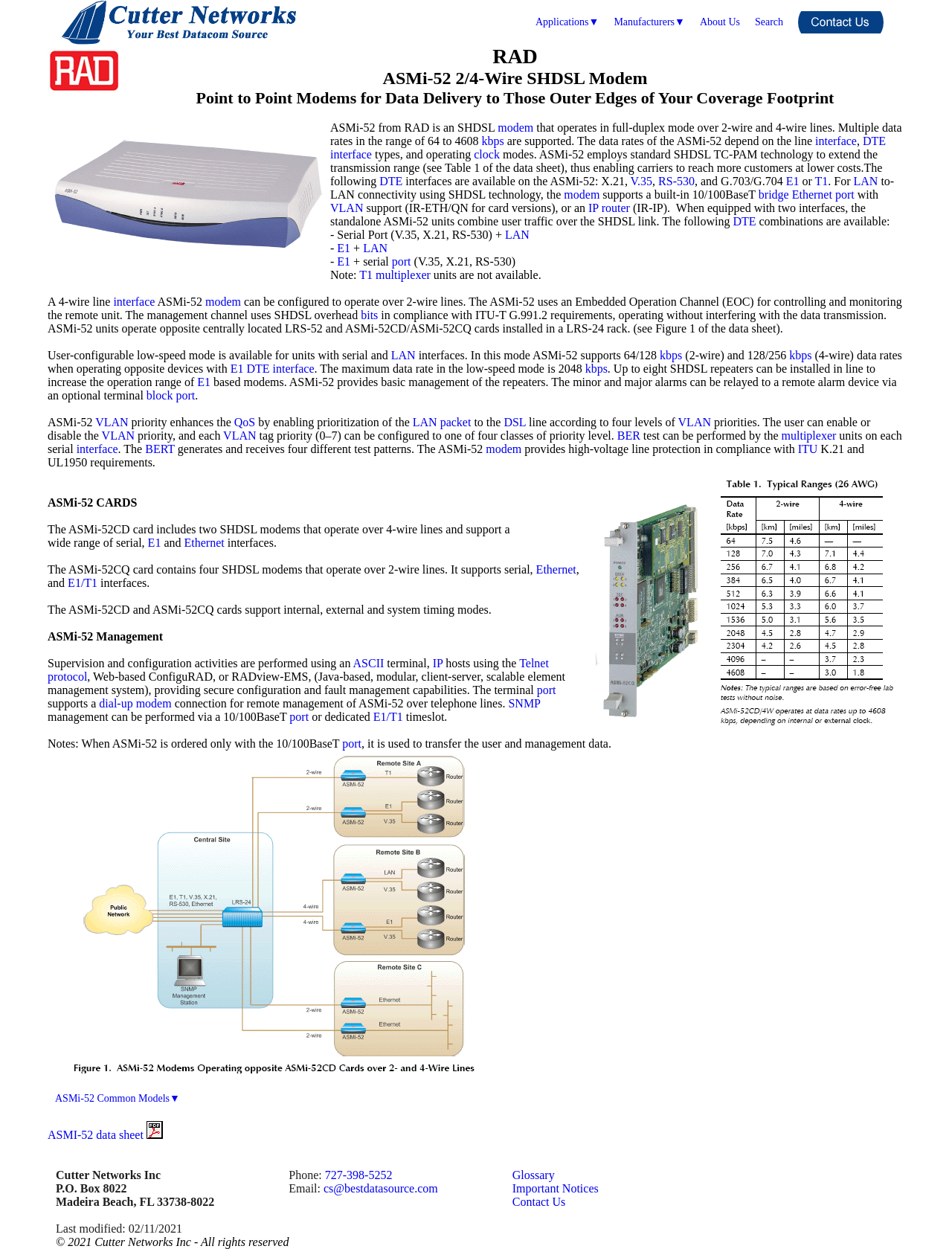Give a one-word or short phrase answer to the question: 
What is the type of technology used by the ASMi-52 modem?

SHDSL TC-PAM